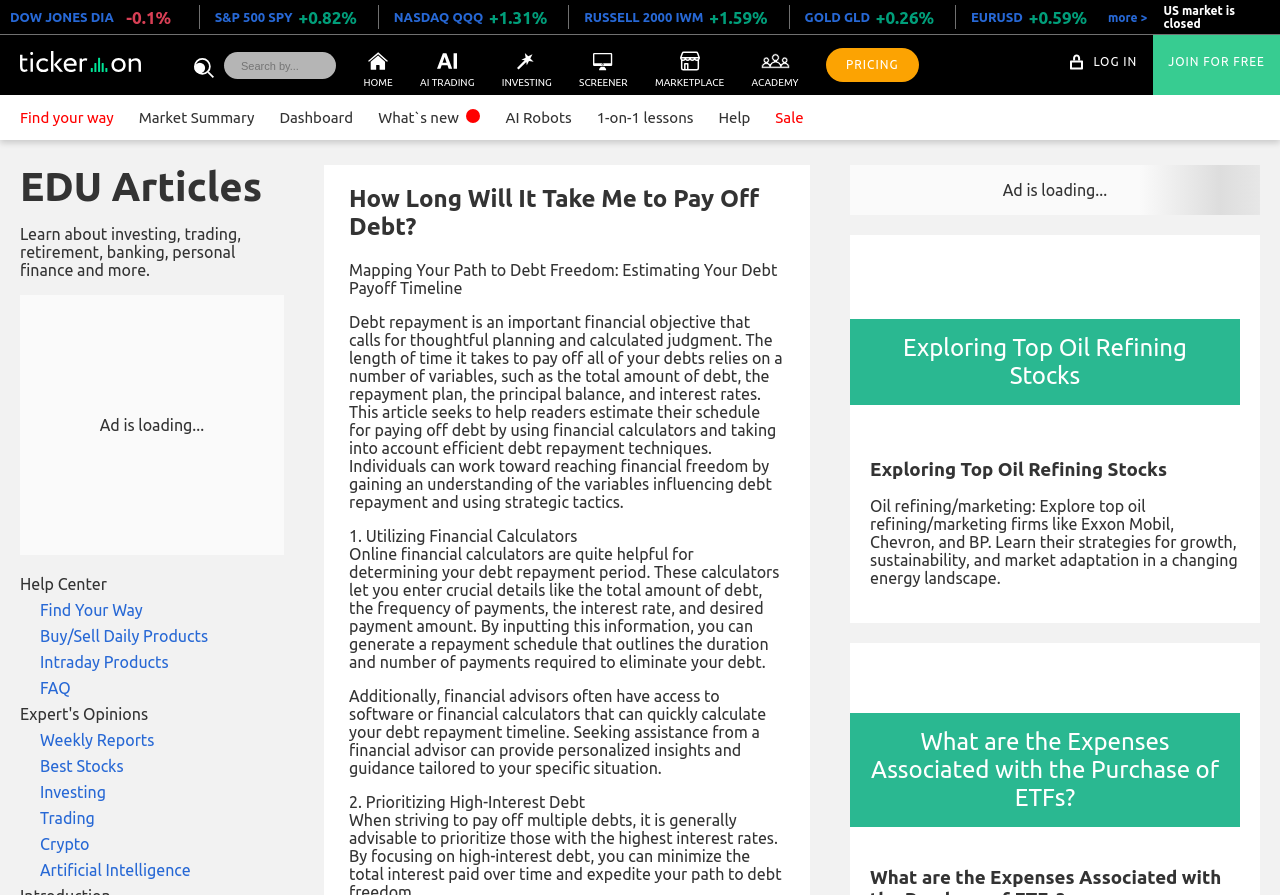Please determine the bounding box coordinates of the element's region to click for the following instruction: "Log in by clicking the 'LOG IN' button".

[0.854, 0.061, 0.888, 0.076]